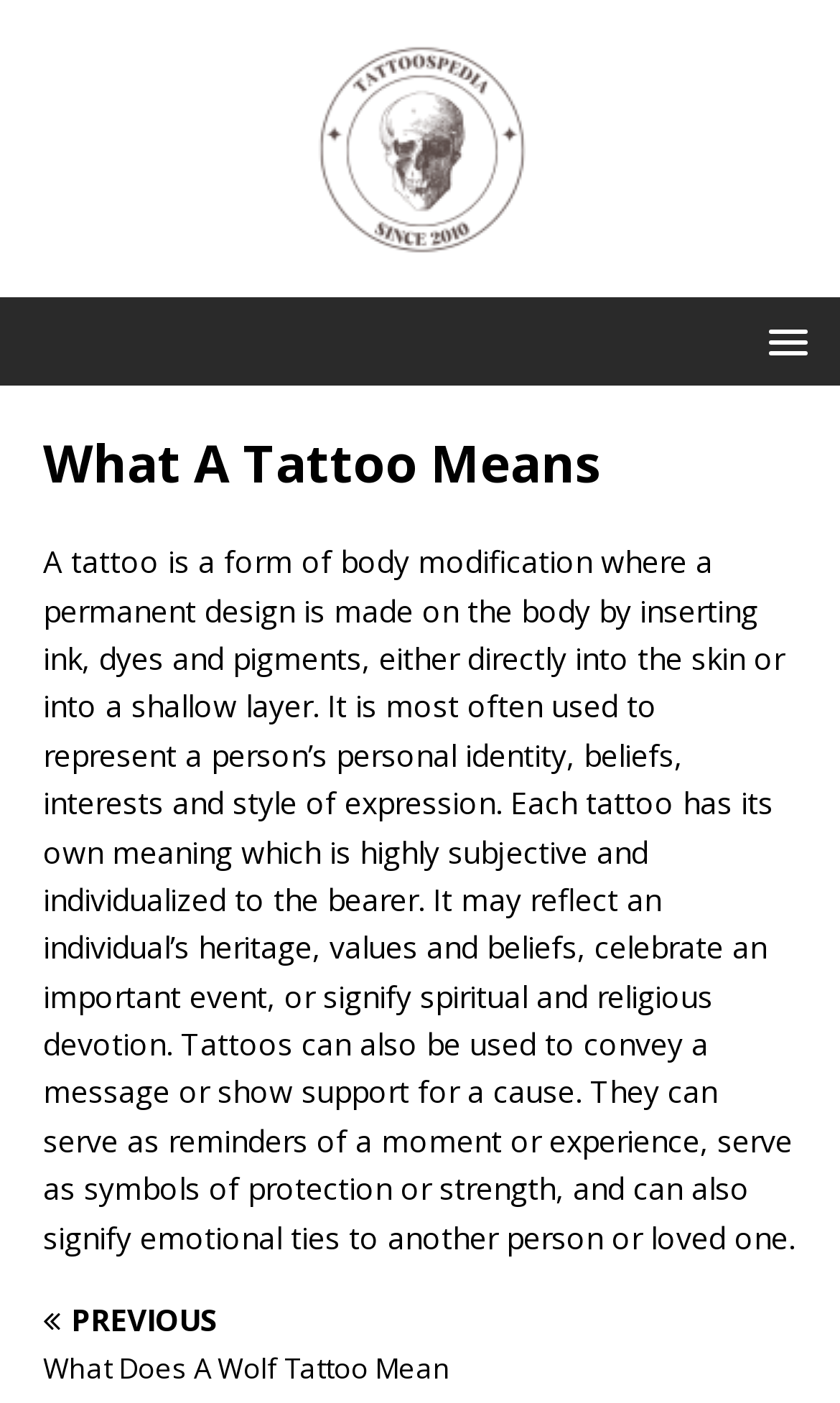Please identify the primary heading of the webpage and give its text content.

What A Tattoo Means